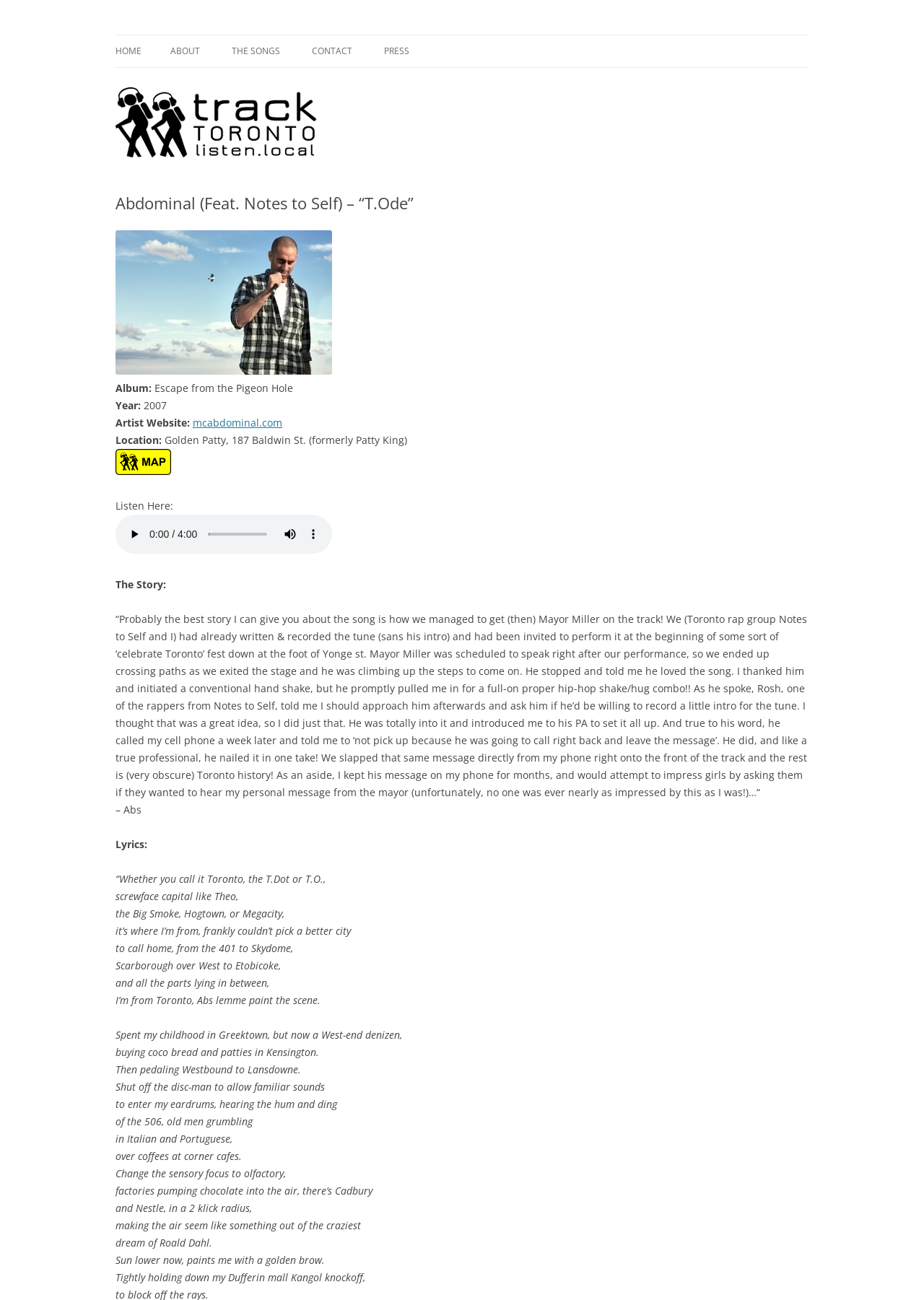Find and indicate the bounding box coordinates of the region you should select to follow the given instruction: "Play the audio".

[0.133, 0.402, 0.158, 0.42]